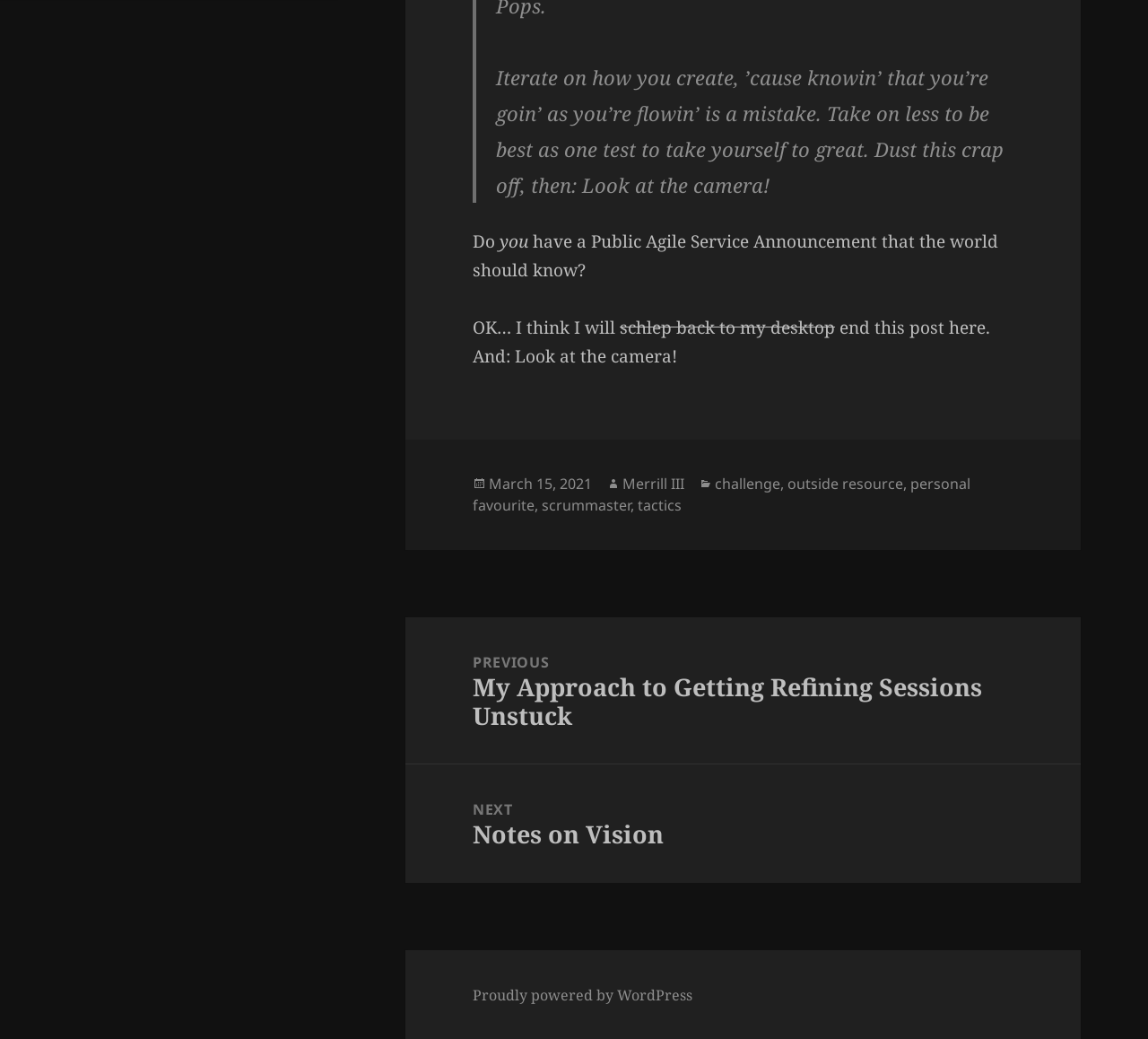Please find and report the bounding box coordinates of the element to click in order to perform the following action: "Click on the 'Proudly powered by WordPress' link". The coordinates should be expressed as four float numbers between 0 and 1, in the format [left, top, right, bottom].

[0.412, 0.948, 0.603, 0.968]